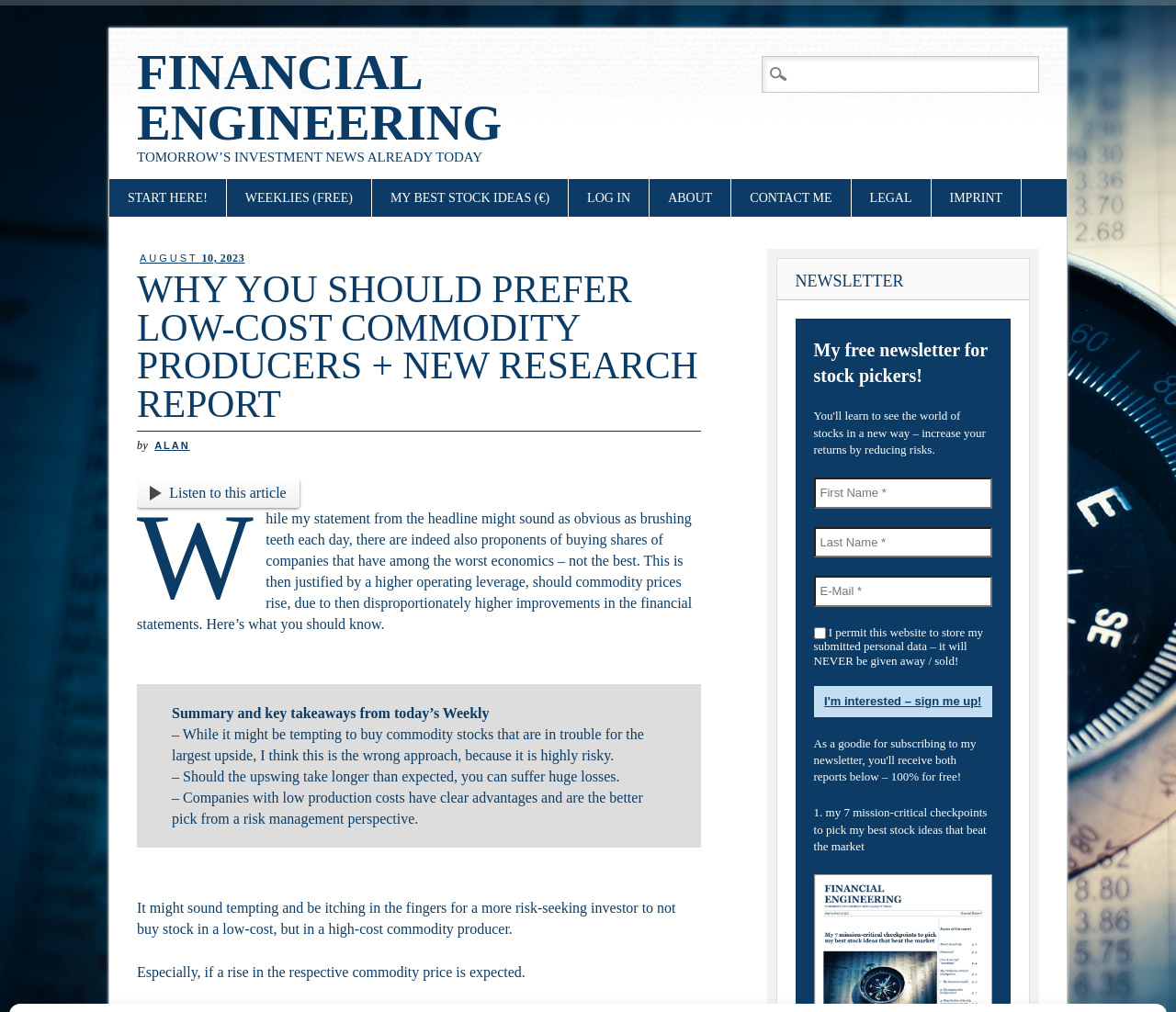What is the topic of the article?
Kindly offer a detailed explanation using the data available in the image.

The topic of the article can be determined by looking at the heading element 'WHY YOU SHOULD PREFER LOW-COST COMMODITY PRODUCERS + NEW RESEARCH REPORT' which is a child of the HeaderAsNonLandmark element with bounding box coordinates [0.116, 0.246, 0.596, 0.45]. This heading element is likely to be the title of the article.